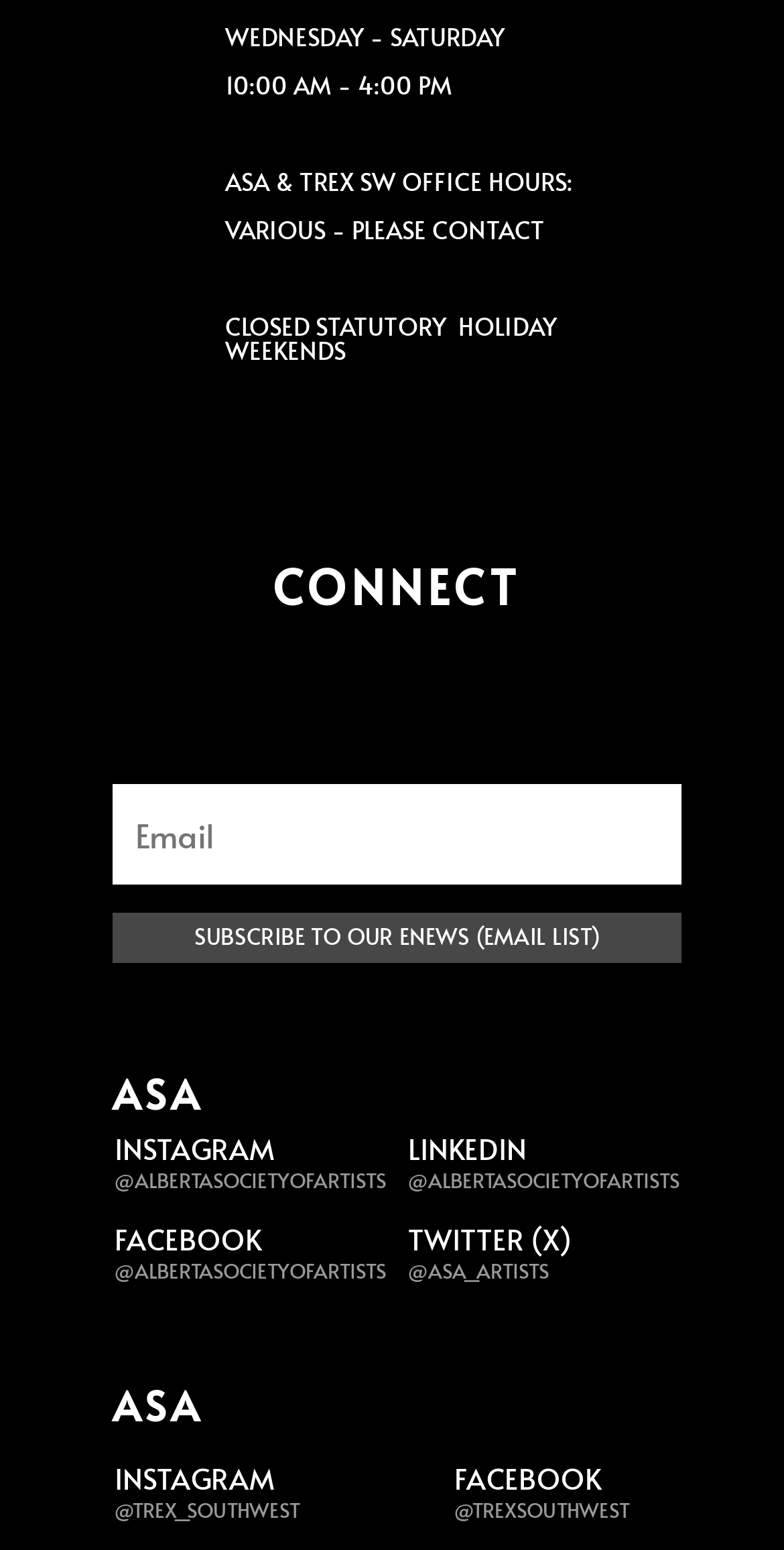Locate the bounding box coordinates of the area where you should click to accomplish the instruction: "Check our Facebook page".

[0.146, 0.788, 0.333, 0.812]